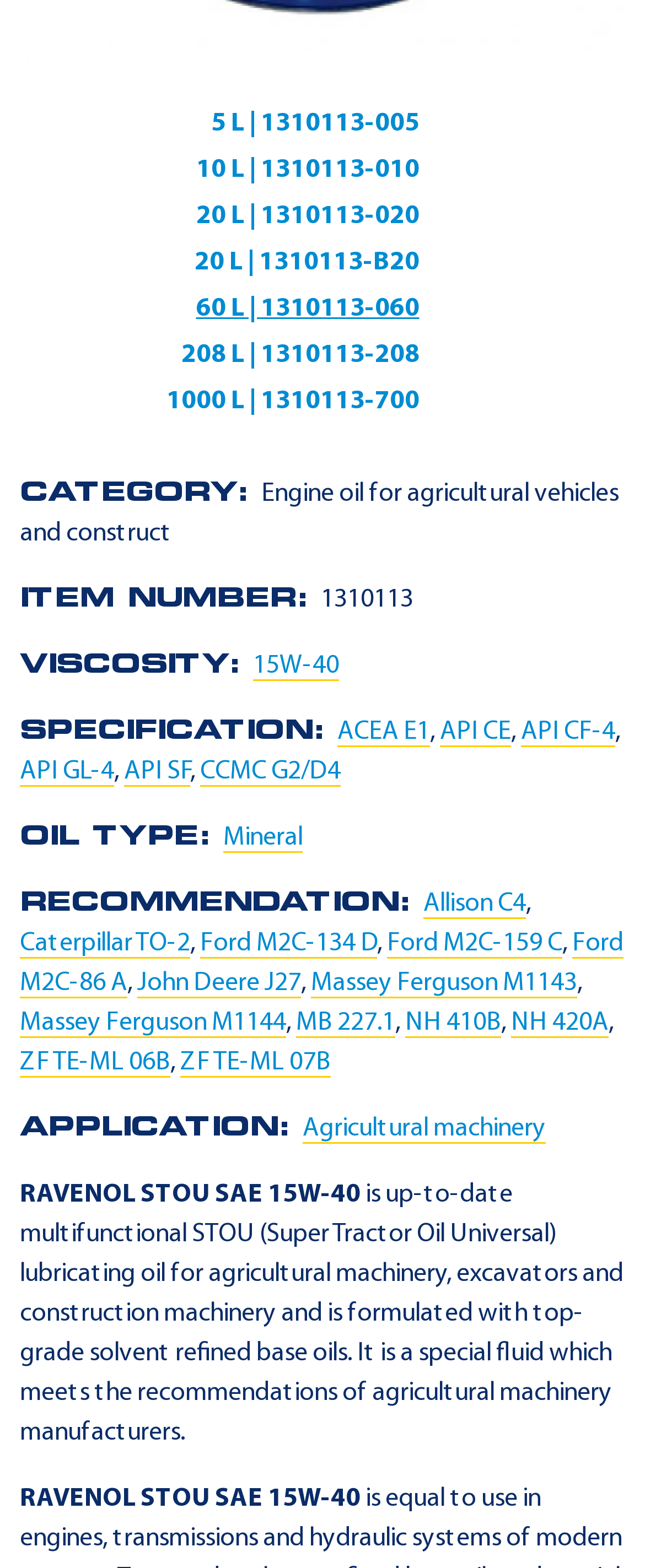Please identify the bounding box coordinates of the clickable area that will fulfill the following instruction: "View the specification for ACEA E1". The coordinates should be in the format of four float numbers between 0 and 1, i.e., [left, top, right, bottom].

[0.523, 0.461, 0.667, 0.479]